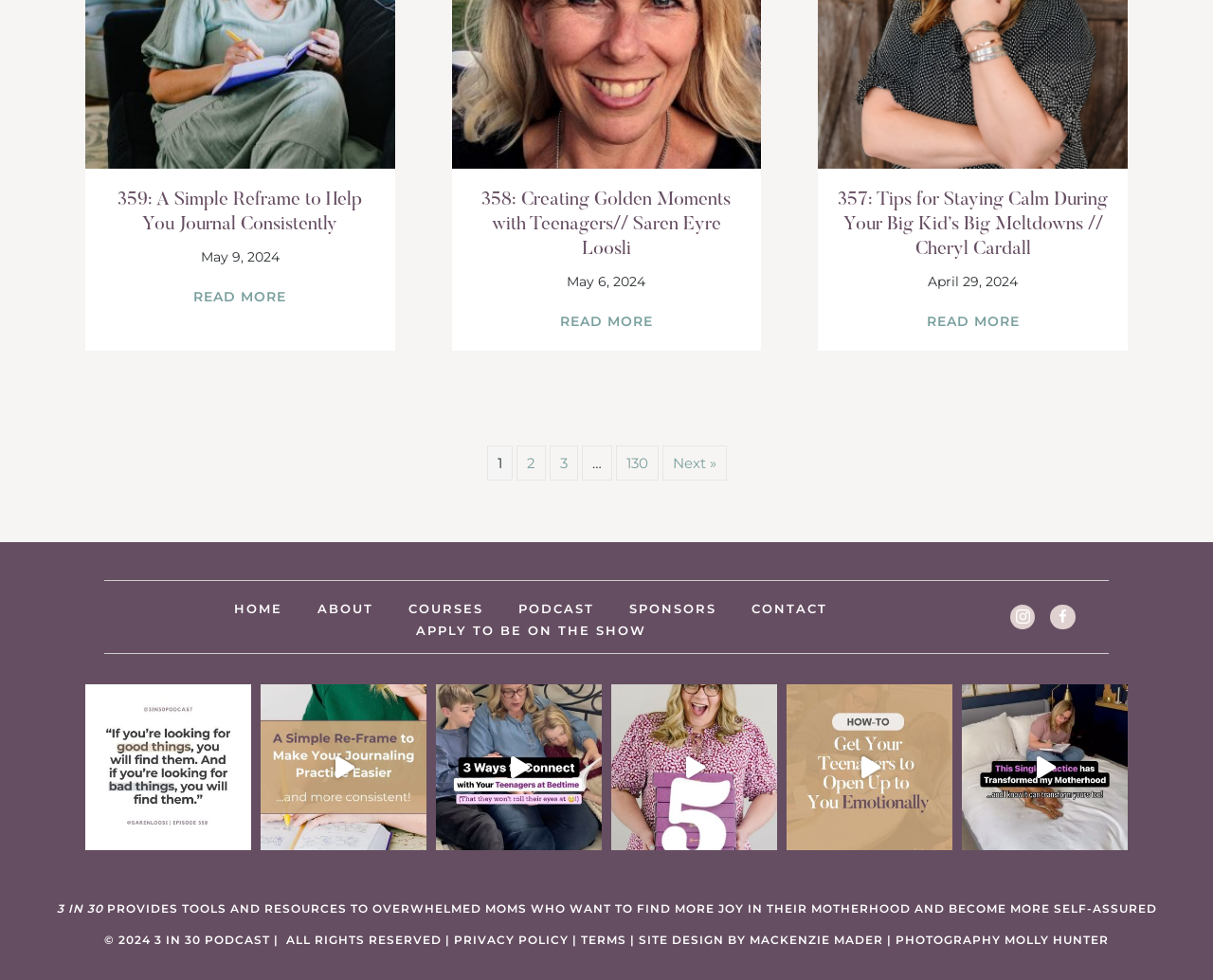With reference to the screenshot, provide a detailed response to the question below:
What is the name of the podcast?

I looked at the top of the webpage and found the name of the podcast to be '3 in 30'.